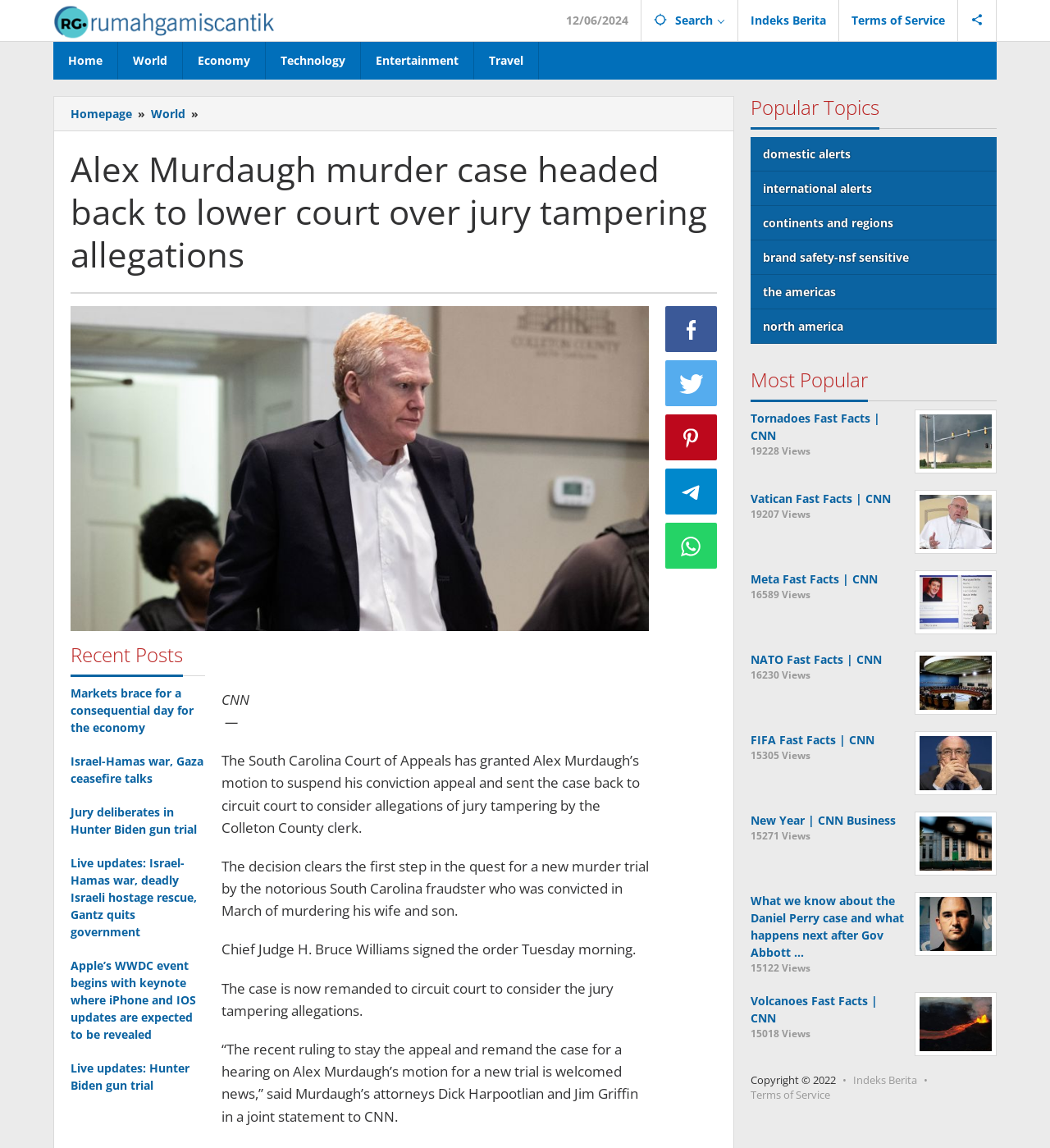Given the description "brand safety-nsf sensitive", provide the bounding box coordinates of the corresponding UI element.

[0.715, 0.209, 0.949, 0.239]